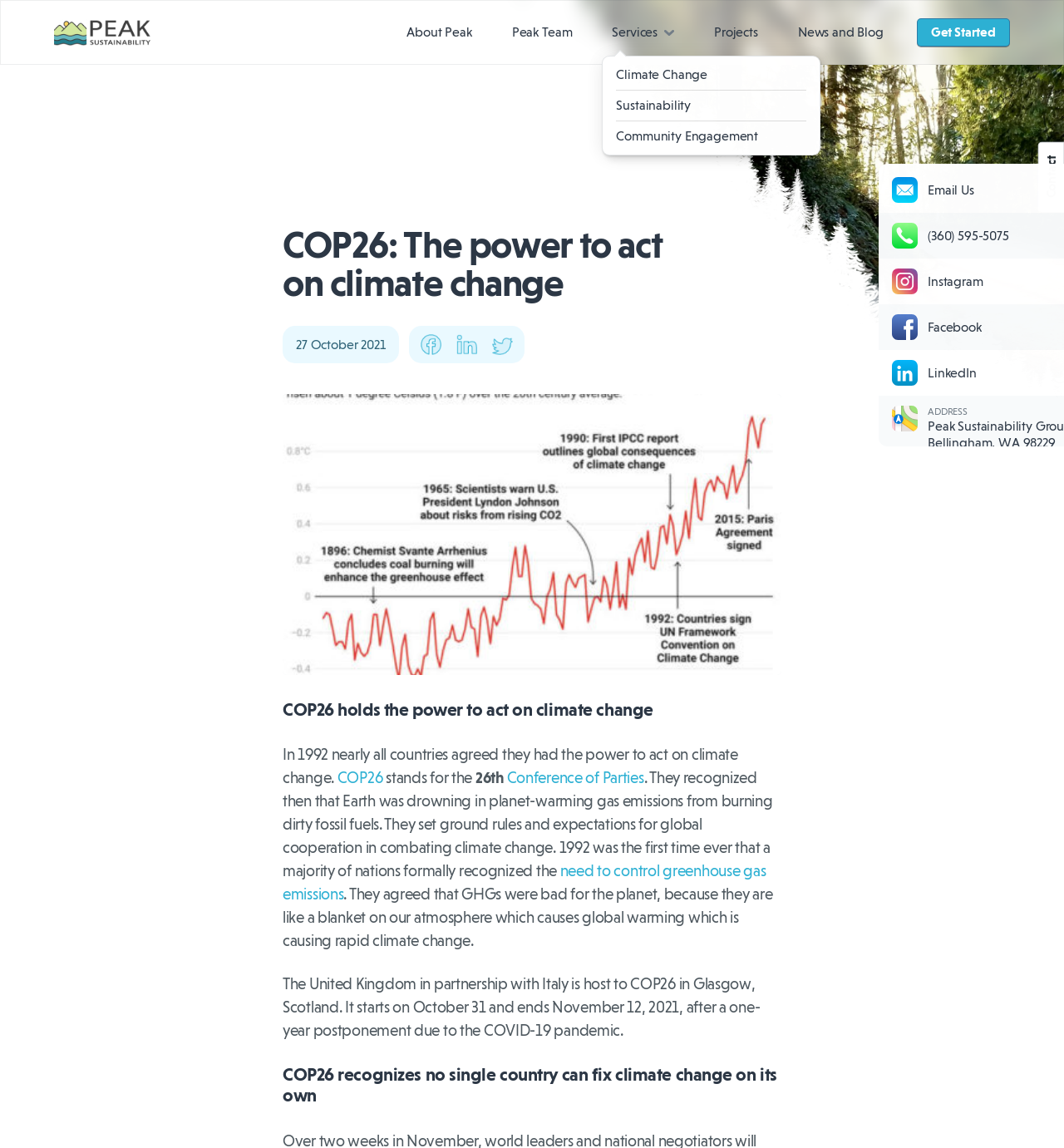Locate the bounding box coordinates of the element you need to click to accomplish the task described by this instruction: "Follow Peak Sustainability Group on LinkedIn".

[0.777, 0.286, 0.973, 0.326]